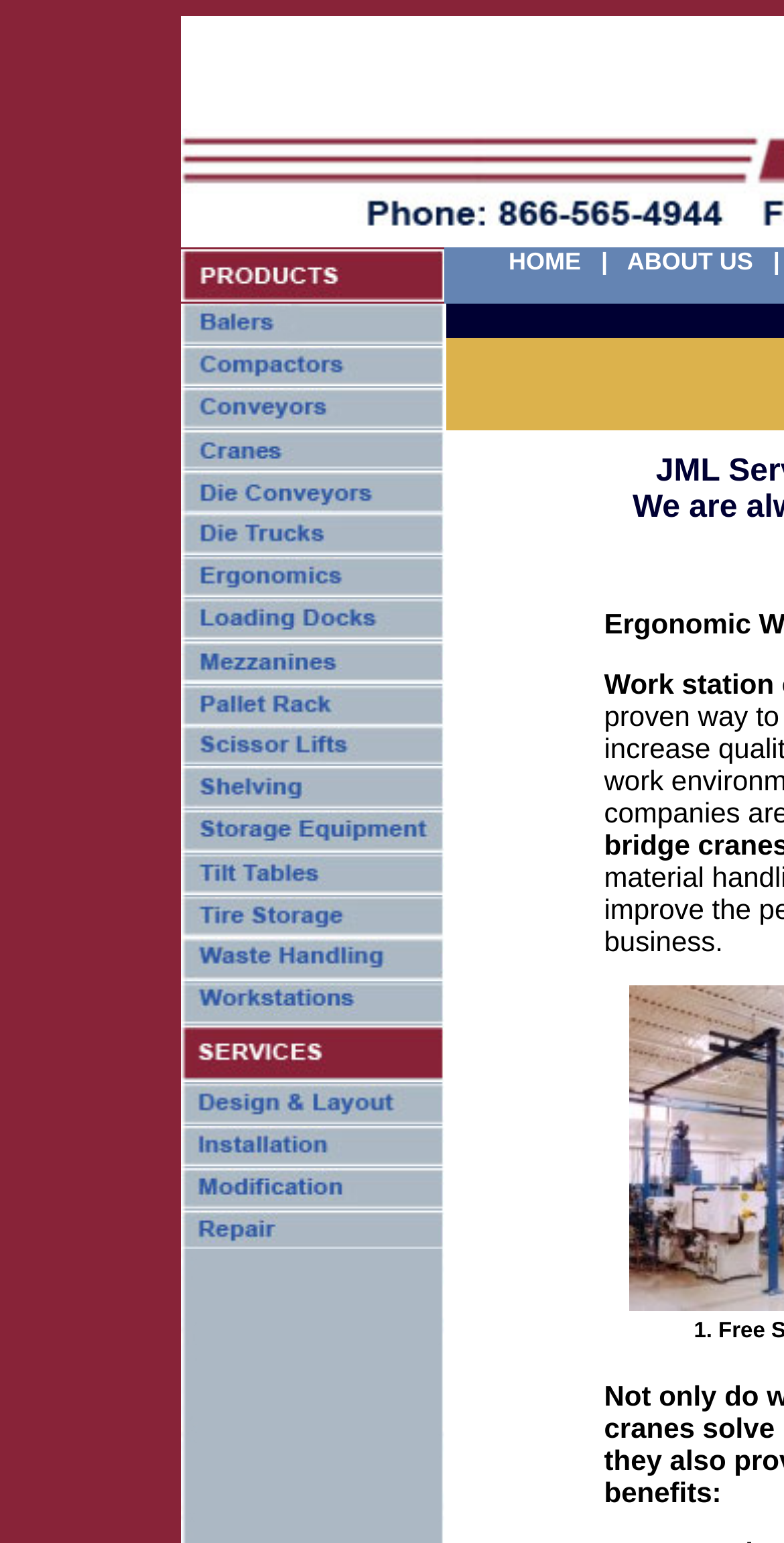Respond to the question below with a concise word or phrase:
How many links are in the table?

94